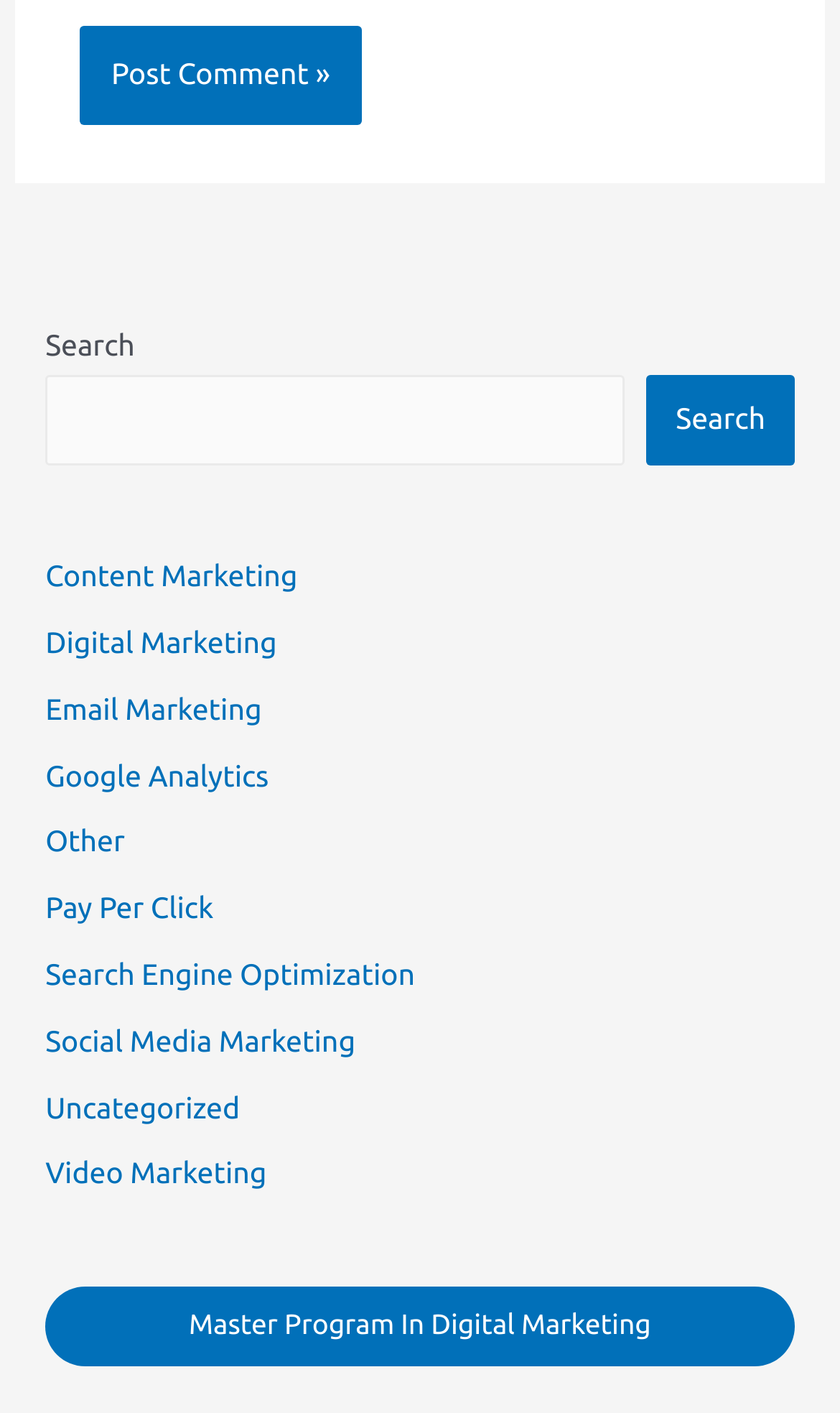Please identify the coordinates of the bounding box for the clickable region that will accomplish this instruction: "Go to Content Marketing".

[0.054, 0.396, 0.354, 0.42]